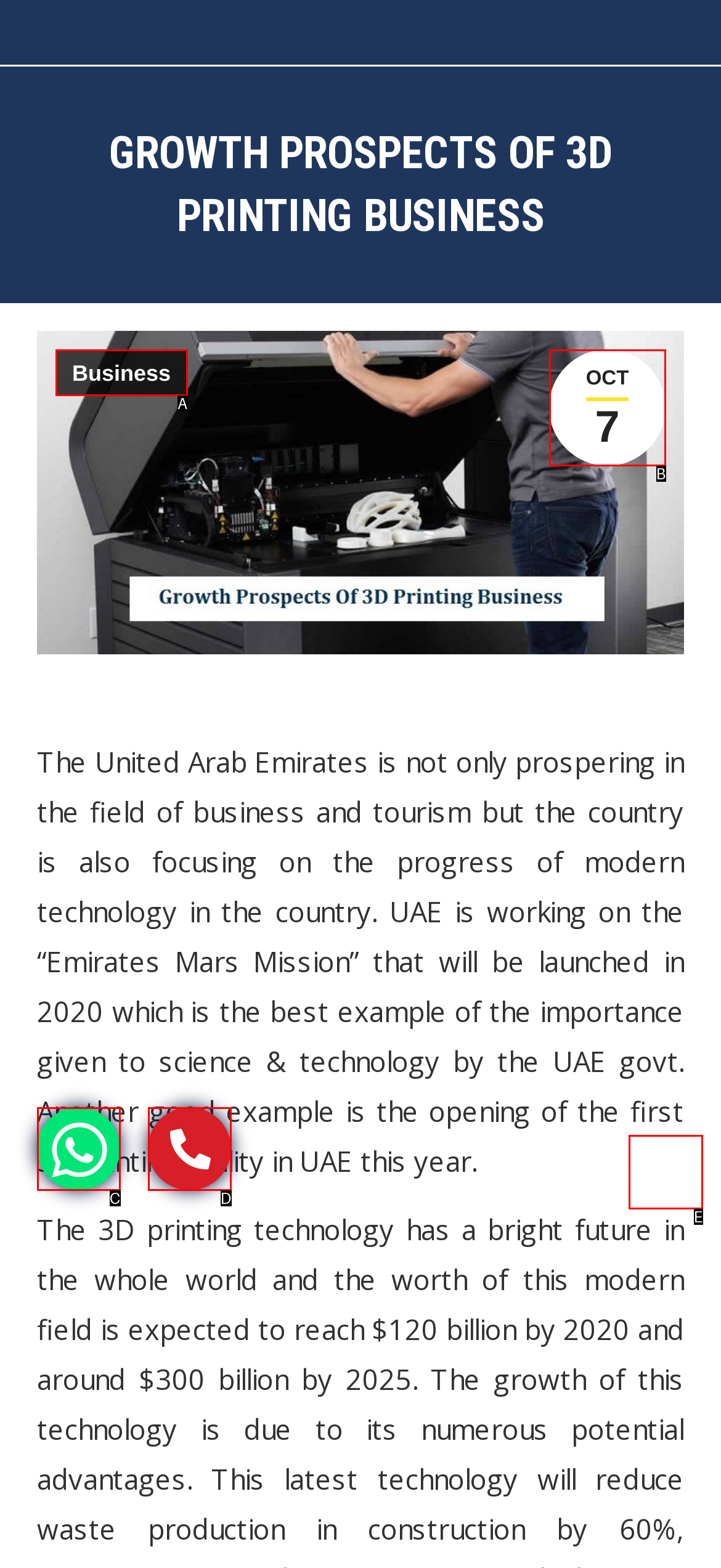Find the HTML element that corresponds to the description: Business. Indicate your selection by the letter of the appropriate option.

A